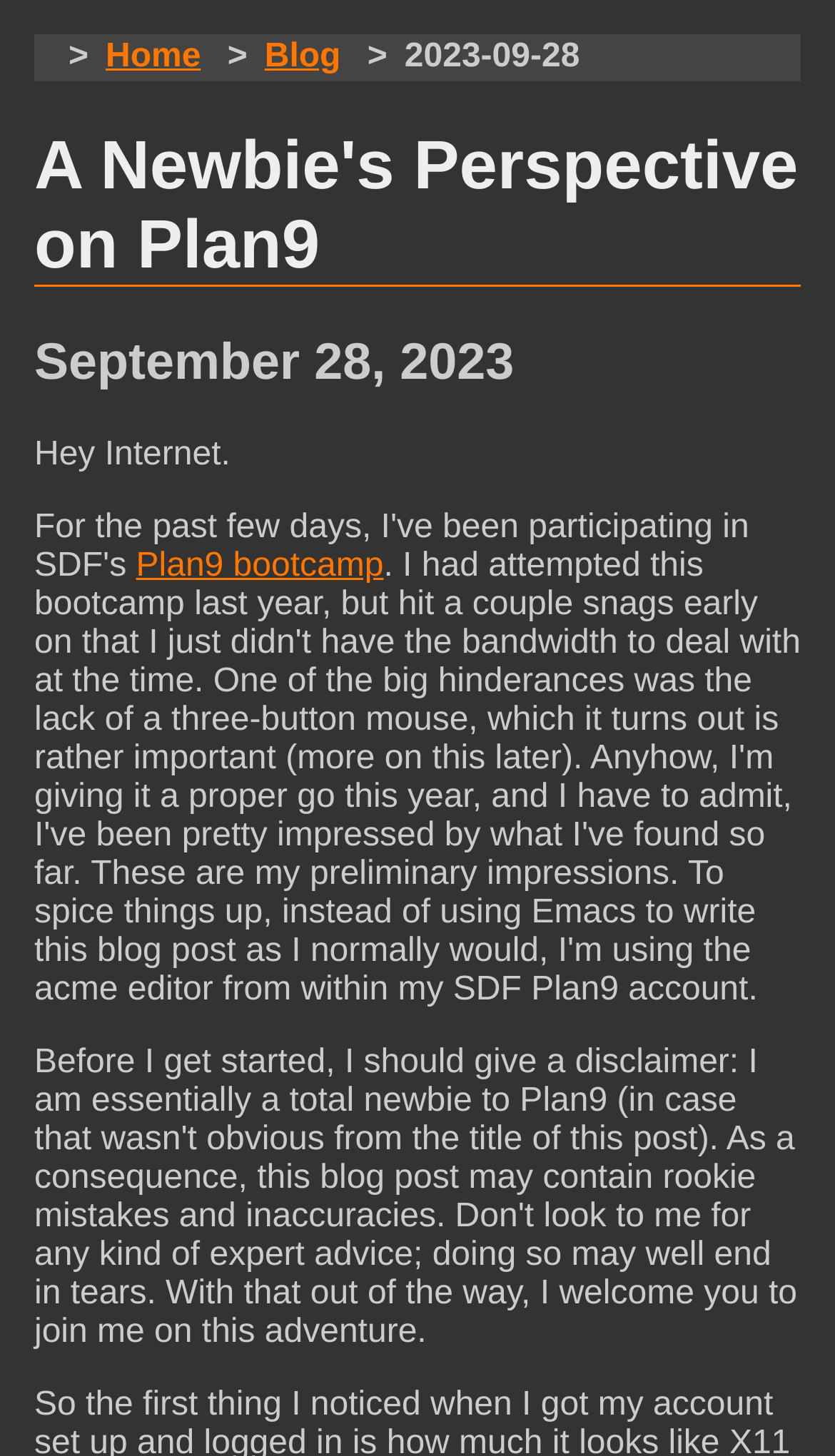Please give a concise answer to this question using a single word or phrase: 
How many navigation links are there at the top of the webpage?

2